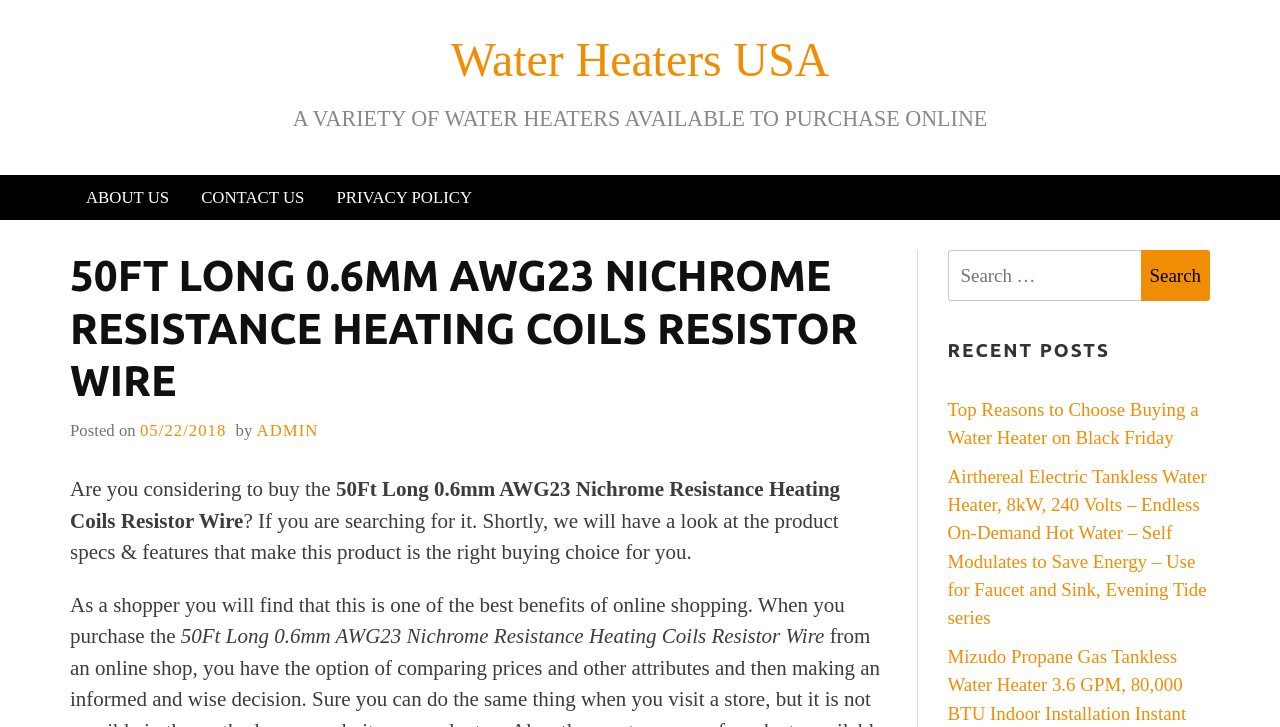Please identify the bounding box coordinates of the clickable region that I should interact with to perform the following instruction: "Click on the 'Water Heaters USA' link". The coordinates should be expressed as four float numbers between 0 and 1, i.e., [left, top, right, bottom].

[0.352, 0.045, 0.648, 0.118]